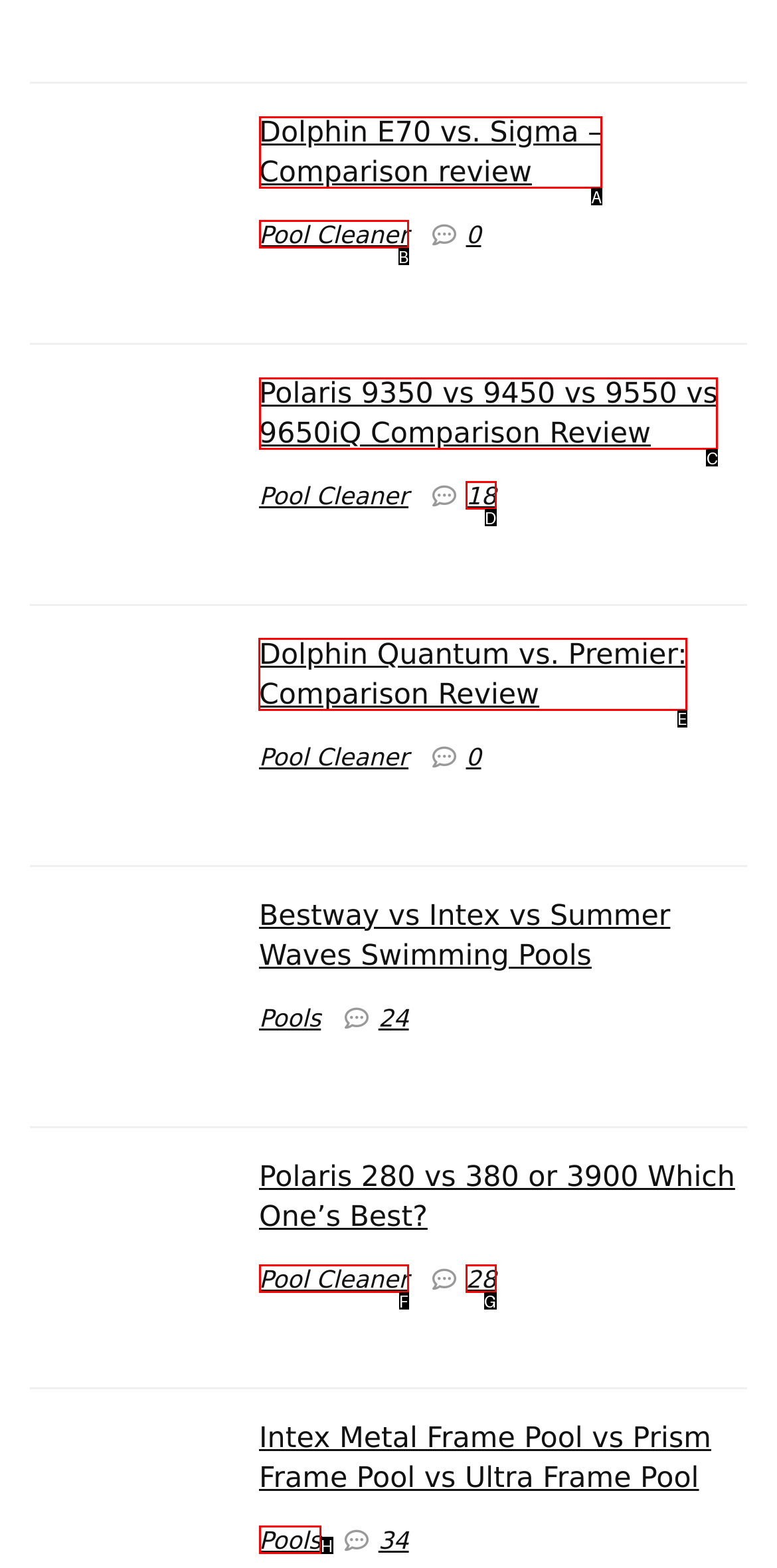Identify the correct UI element to click for the following task: Open the menu Choose the option's letter based on the given choices.

None